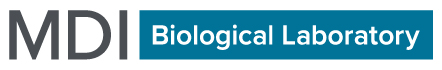Reply to the question below using a single word or brief phrase:
What does the logo convey about the laboratory?

Reliability and expertise